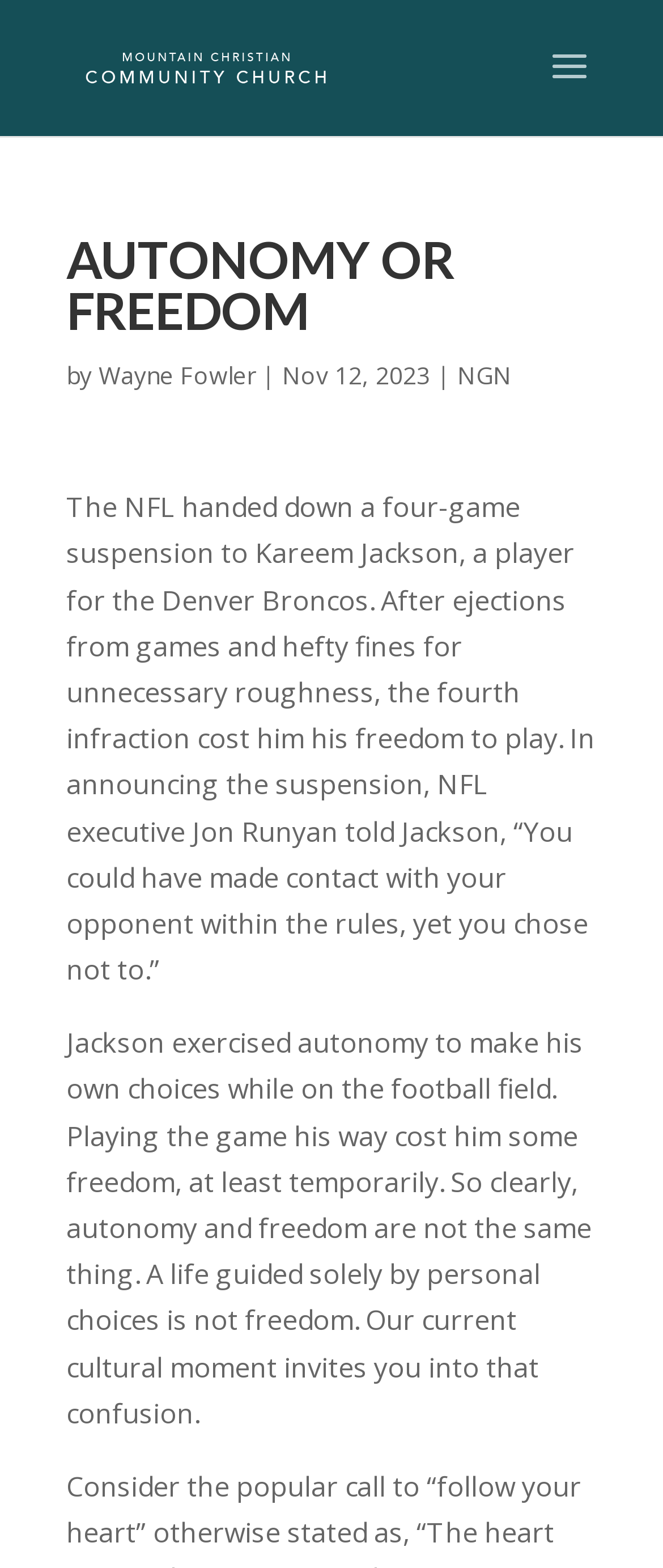Who wrote the article?
Based on the image content, provide your answer in one word or a short phrase.

Wayne Fowler